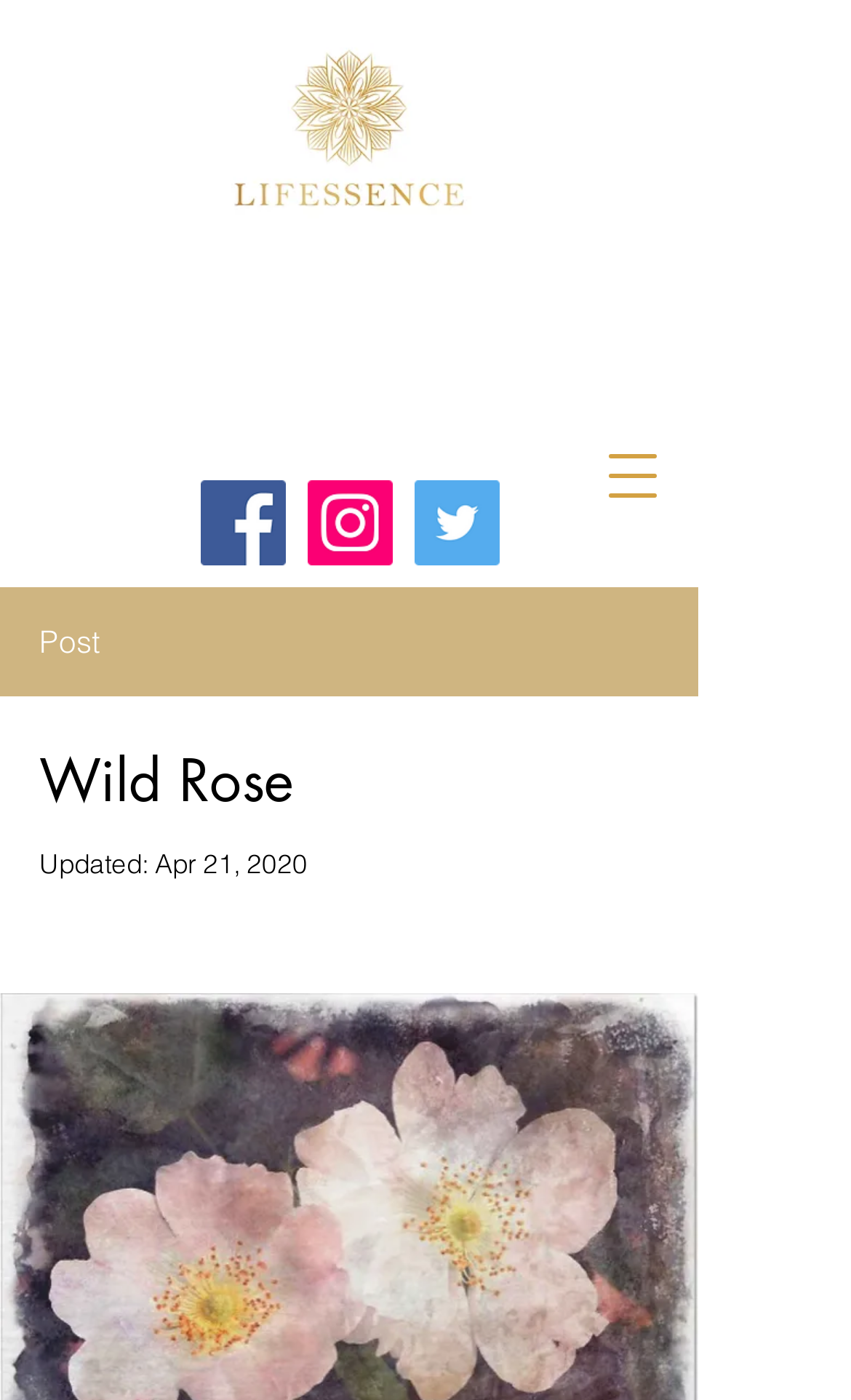What is the name of the animal communicator?
From the screenshot, supply a one-word or short-phrase answer.

Wild Rose